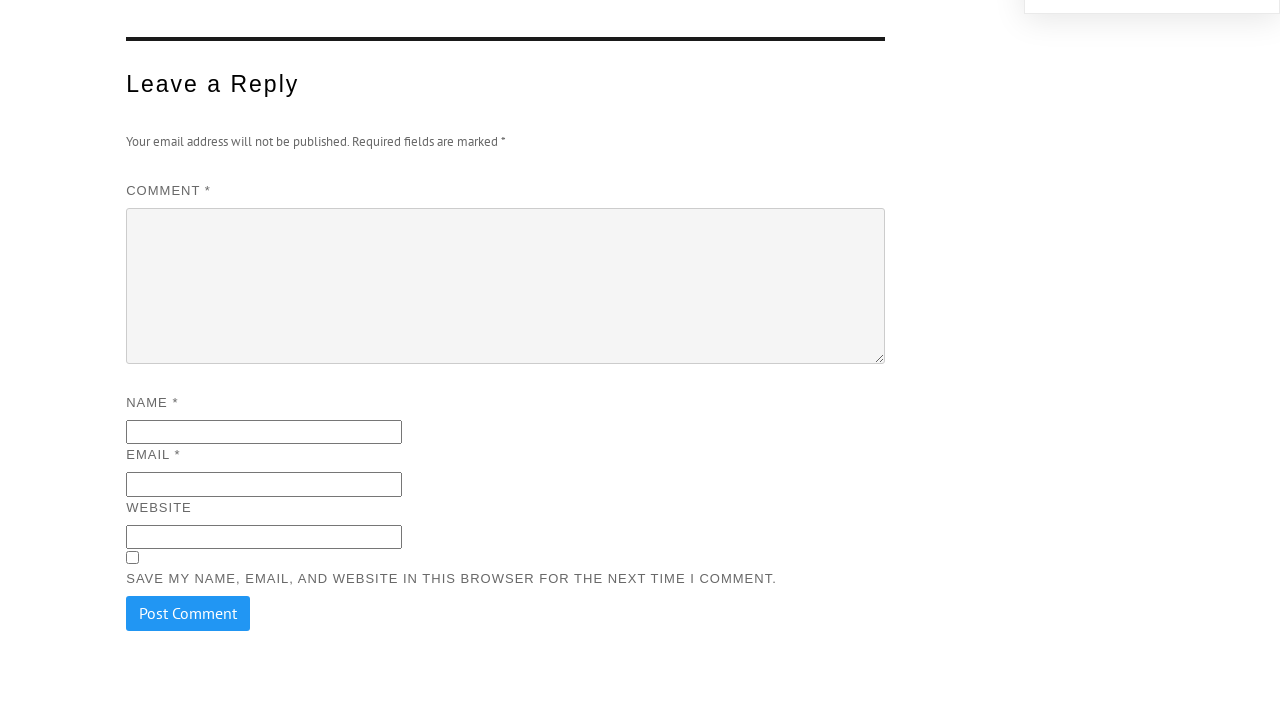Identify the bounding box of the UI element described as follows: "parent_node: WEBSITE name="url"". Provide the coordinates as four float numbers in the range of 0 to 1 [left, top, right, bottom].

[0.099, 0.732, 0.314, 0.766]